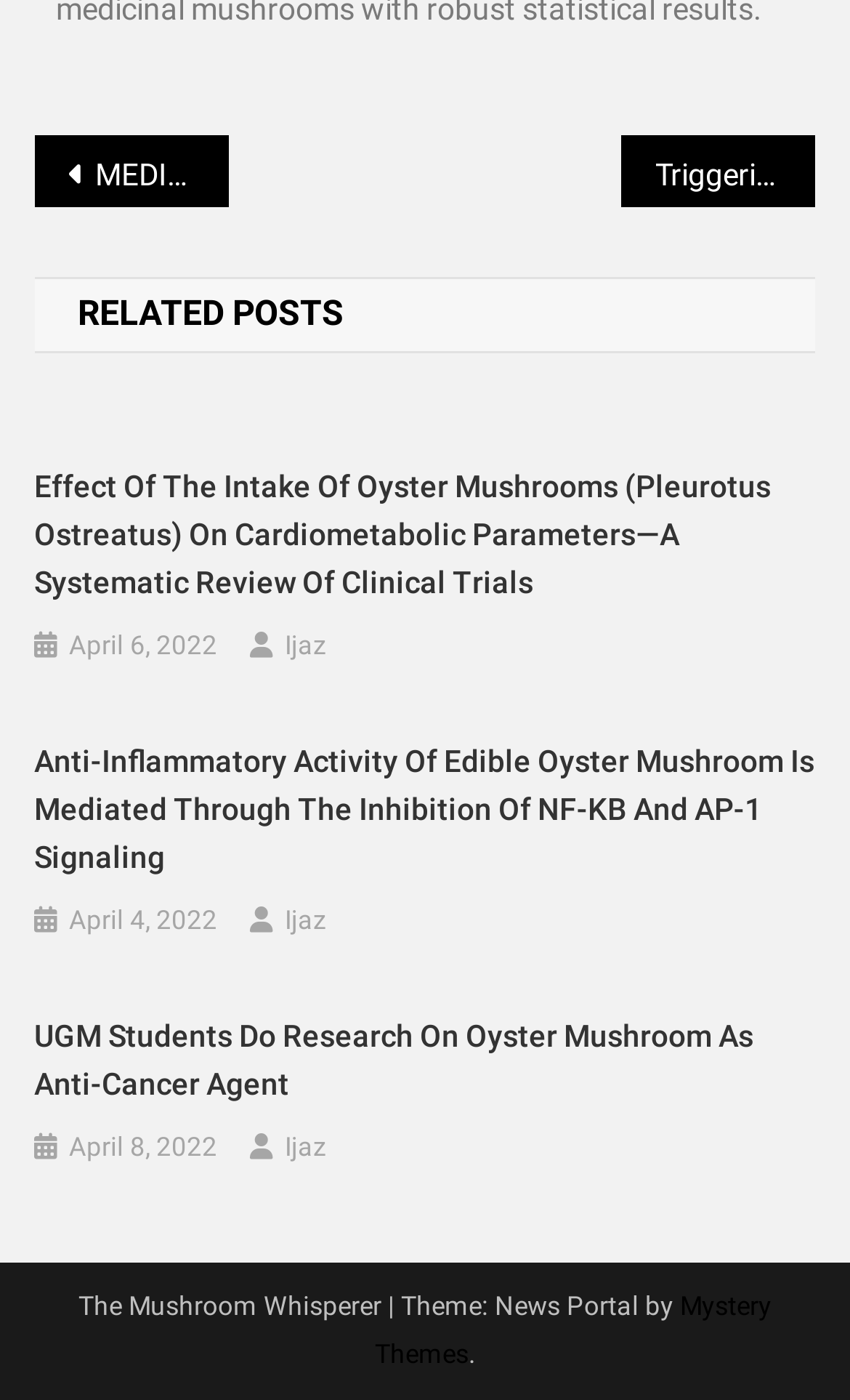How many related posts are listed on the webpage?
From the details in the image, answer the question comprehensively.

I counted the number of related posts under the 'RELATED POSTS' heading and found four posts with titles and links.